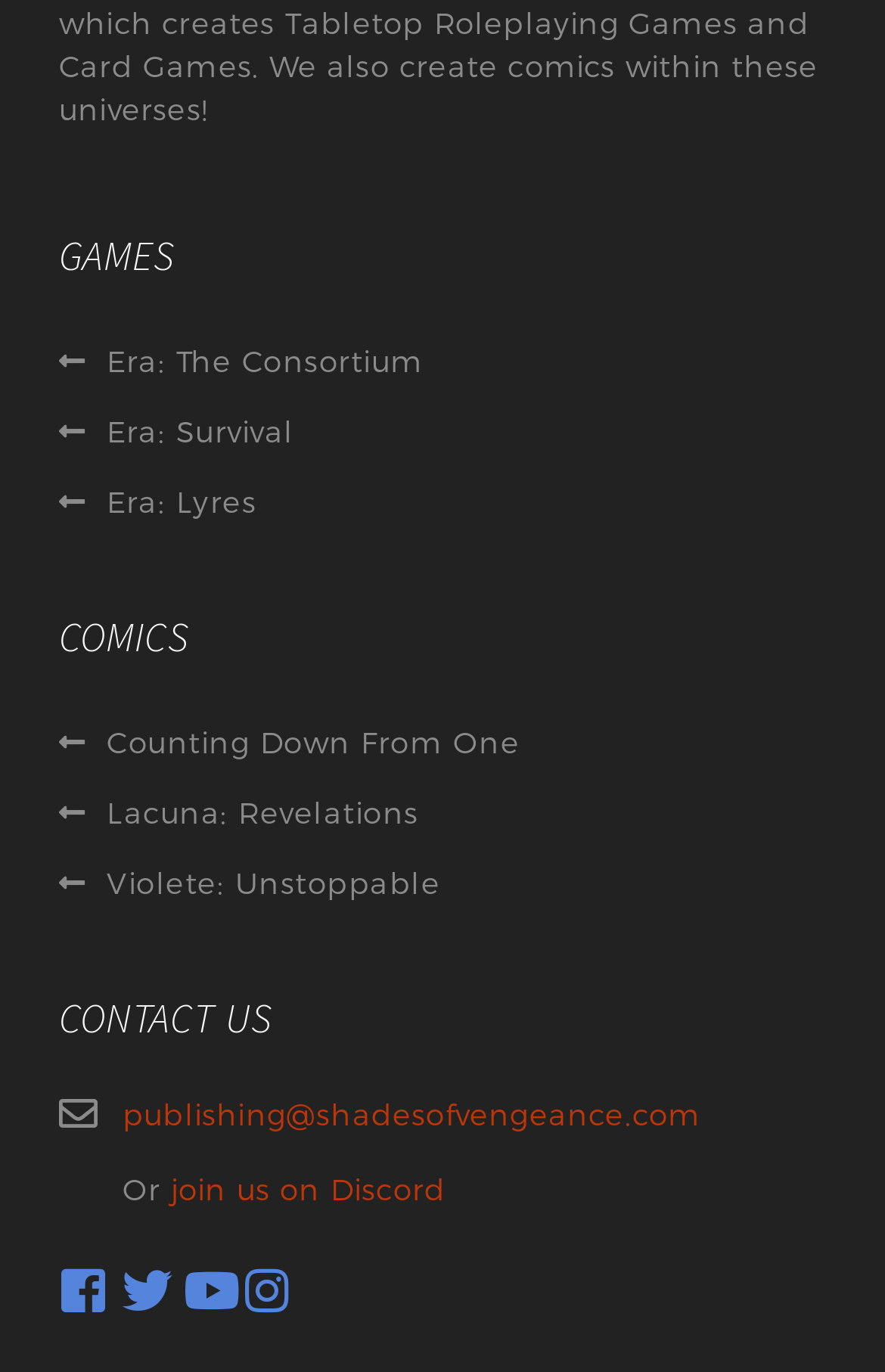Identify the bounding box coordinates for the element that needs to be clicked to fulfill this instruction: "Click the Oxford Talks link". Provide the coordinates in the format of four float numbers between 0 and 1: [left, top, right, bottom].

None